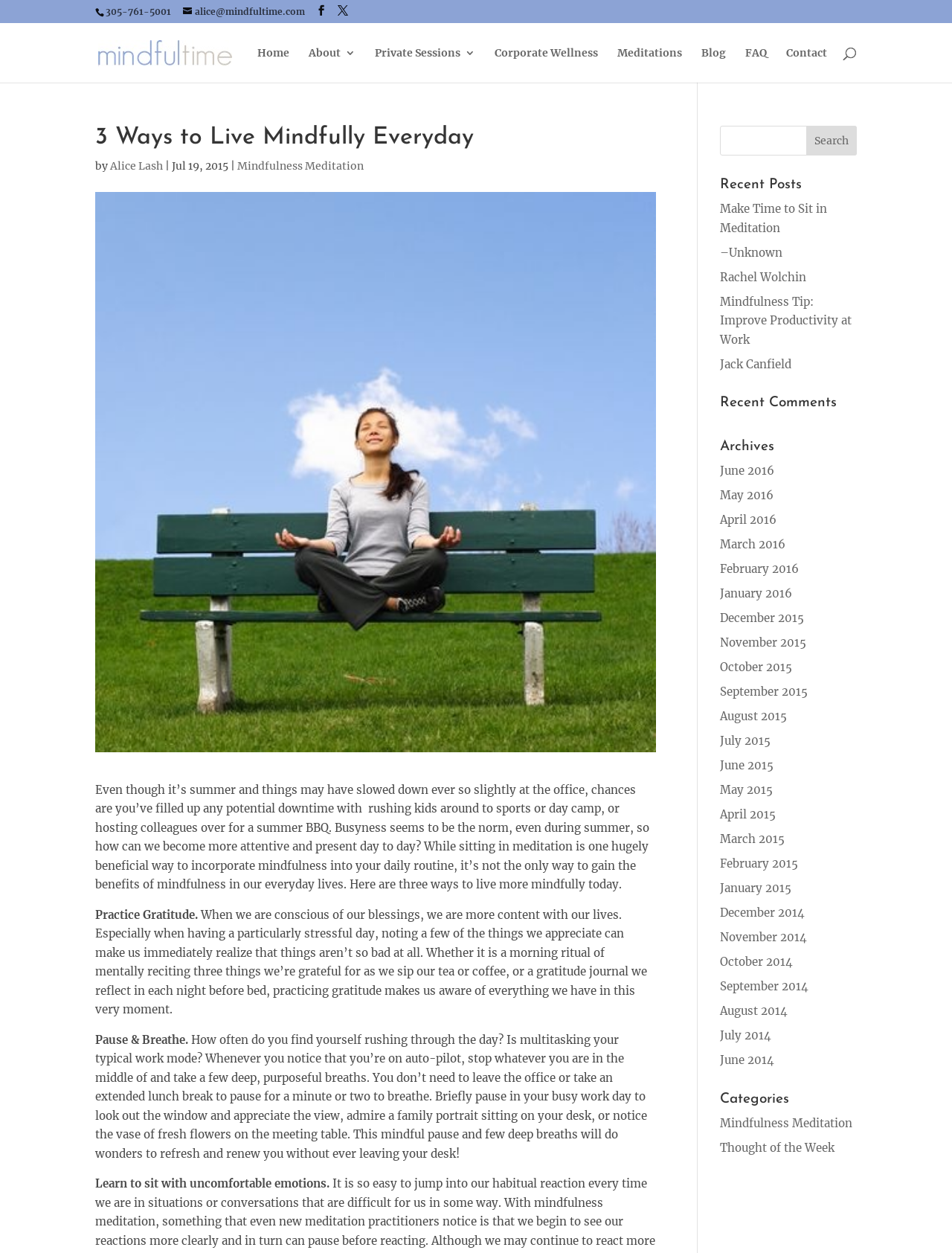Locate the bounding box coordinates of the element's region that should be clicked to carry out the following instruction: "Learn about mindfulness meditation". The coordinates need to be four float numbers between 0 and 1, i.e., [left, top, right, bottom].

[0.249, 0.127, 0.382, 0.138]